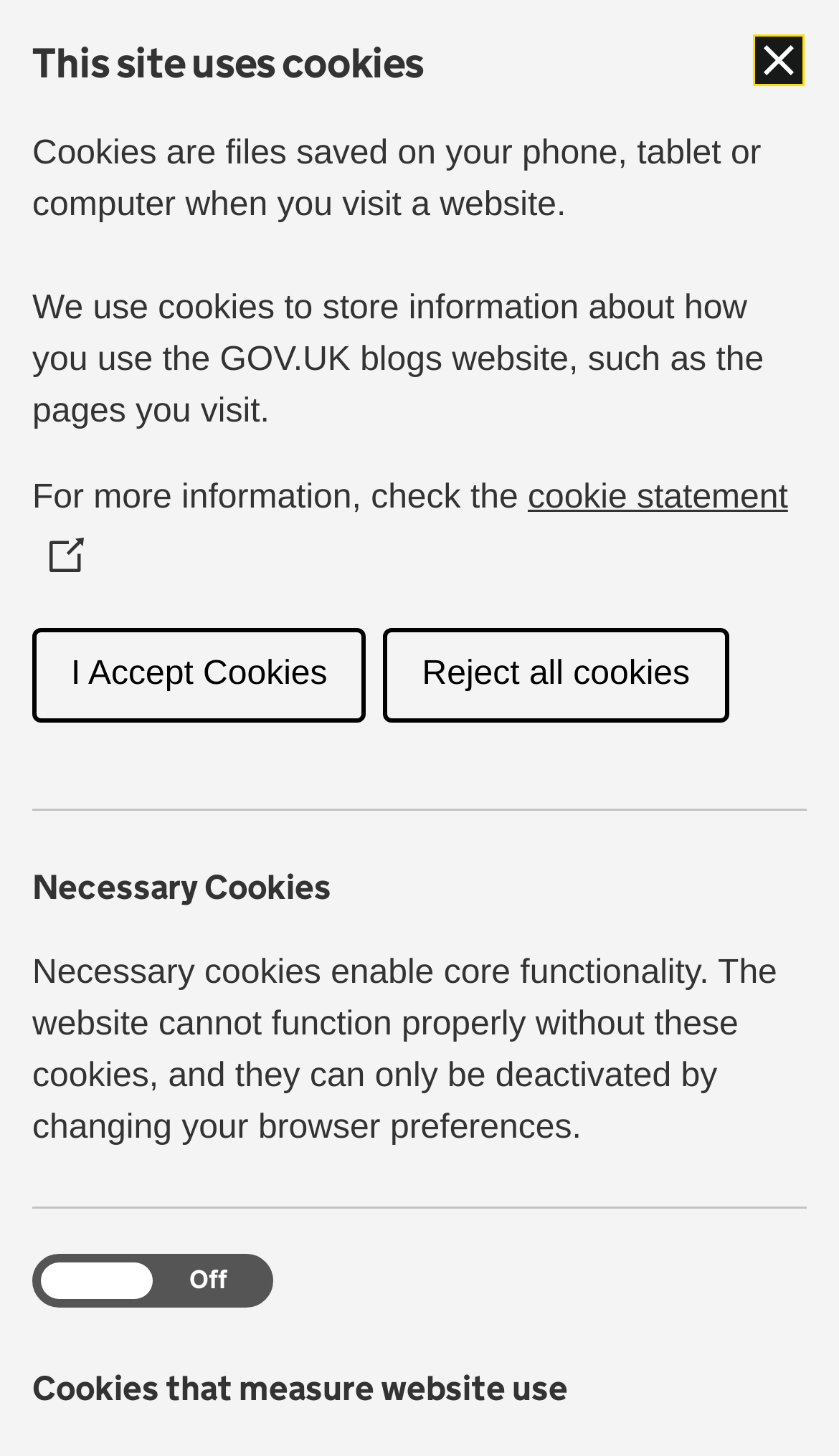Identify the bounding box for the UI element specified in this description: "NHS Diabetic Eye Screening Programme". The coordinates must be four float numbers between 0 and 1, formatted as [left, top, right, bottom].

[0.038, 0.793, 0.838, 0.843]